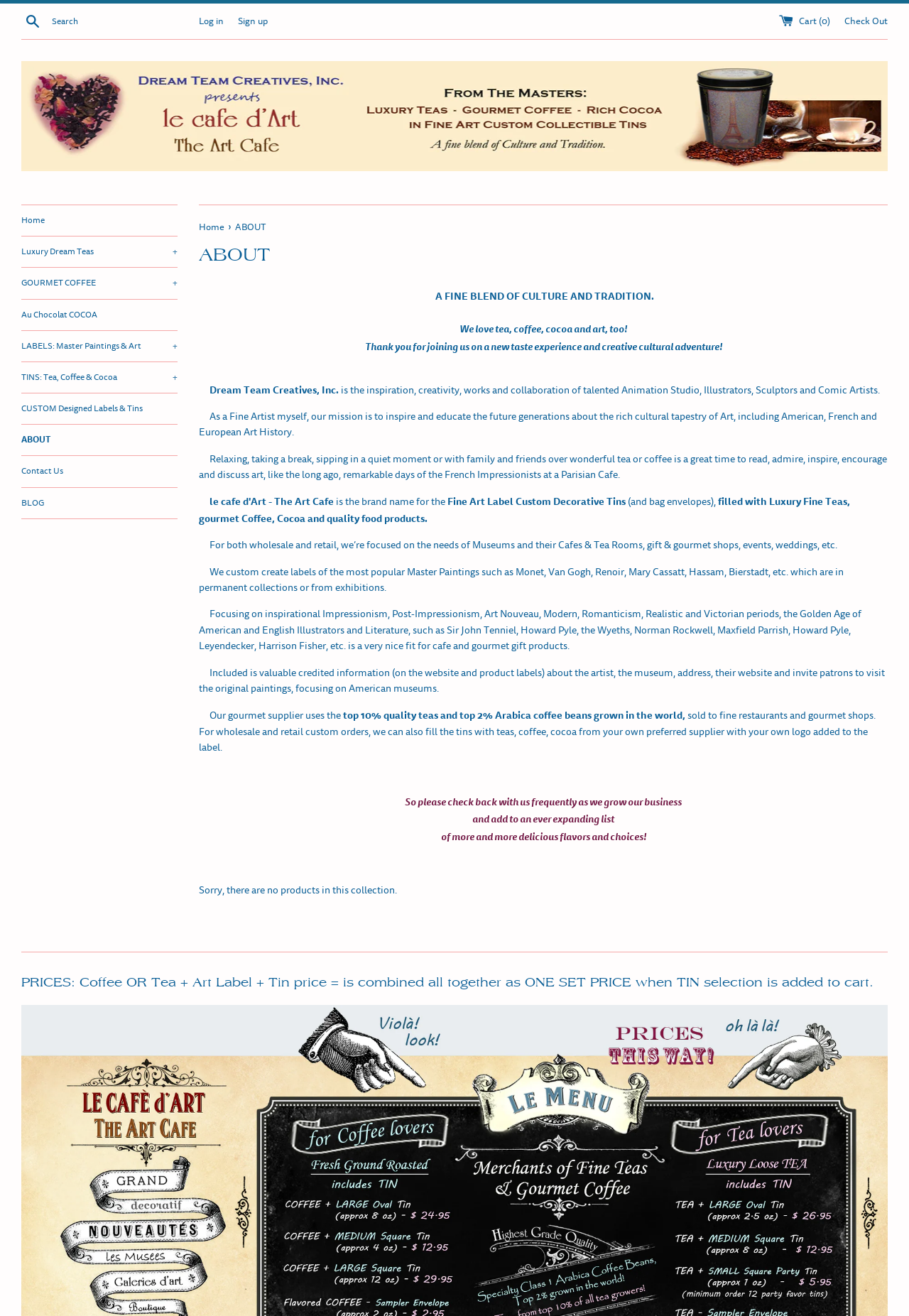What is the brand name for Fine Art Label Custom Decorative Tins?
Please respond to the question with a detailed and thorough explanation.

I found this answer by looking at the text content of the webpage, specifically the section that talks about the brand name for Fine Art Label Custom Decorative Tins, which is mentioned as 'Dream Team Creatives, Inc.'.